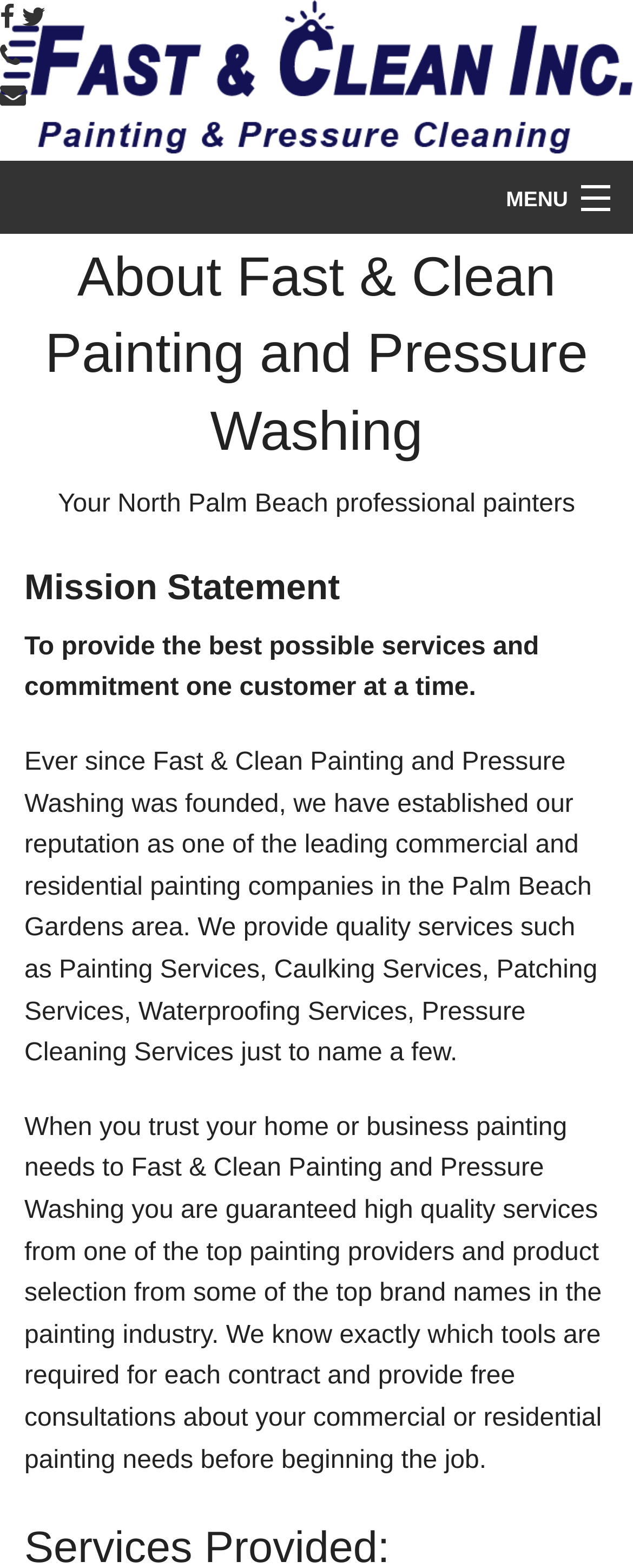Please find the bounding box coordinates (top-left x, top-left y, bottom-right x, bottom-right y) in the screenshot for the UI element described as follows: title="Connect with Facebook"

[0.0, 0.003, 0.023, 0.021]